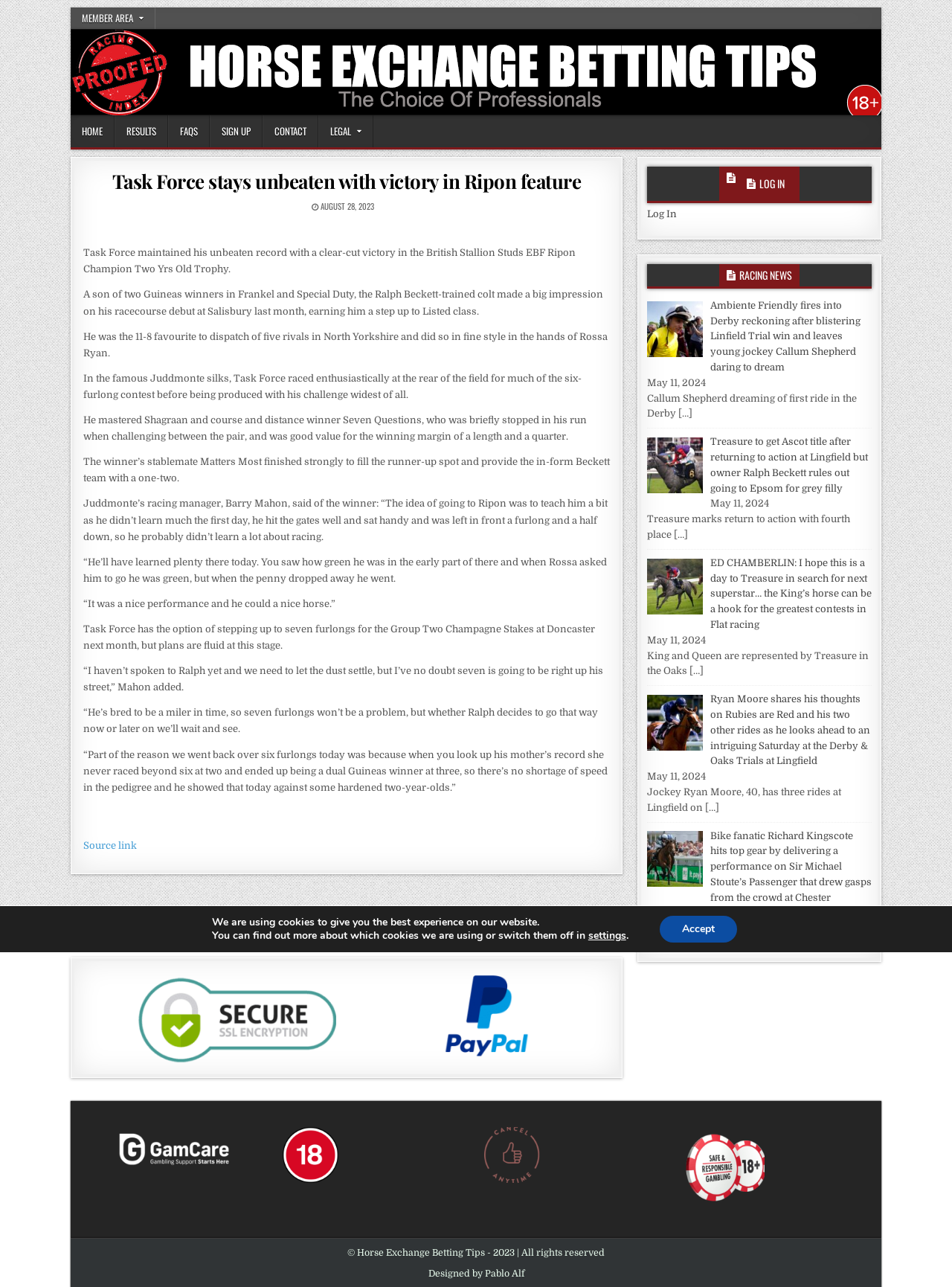What is the date of the article about Task Force's victory?
Make sure to answer the question with a detailed and comprehensive explanation.

I read the article content and found the published date of the article, which is AUGUST 28, 2023.